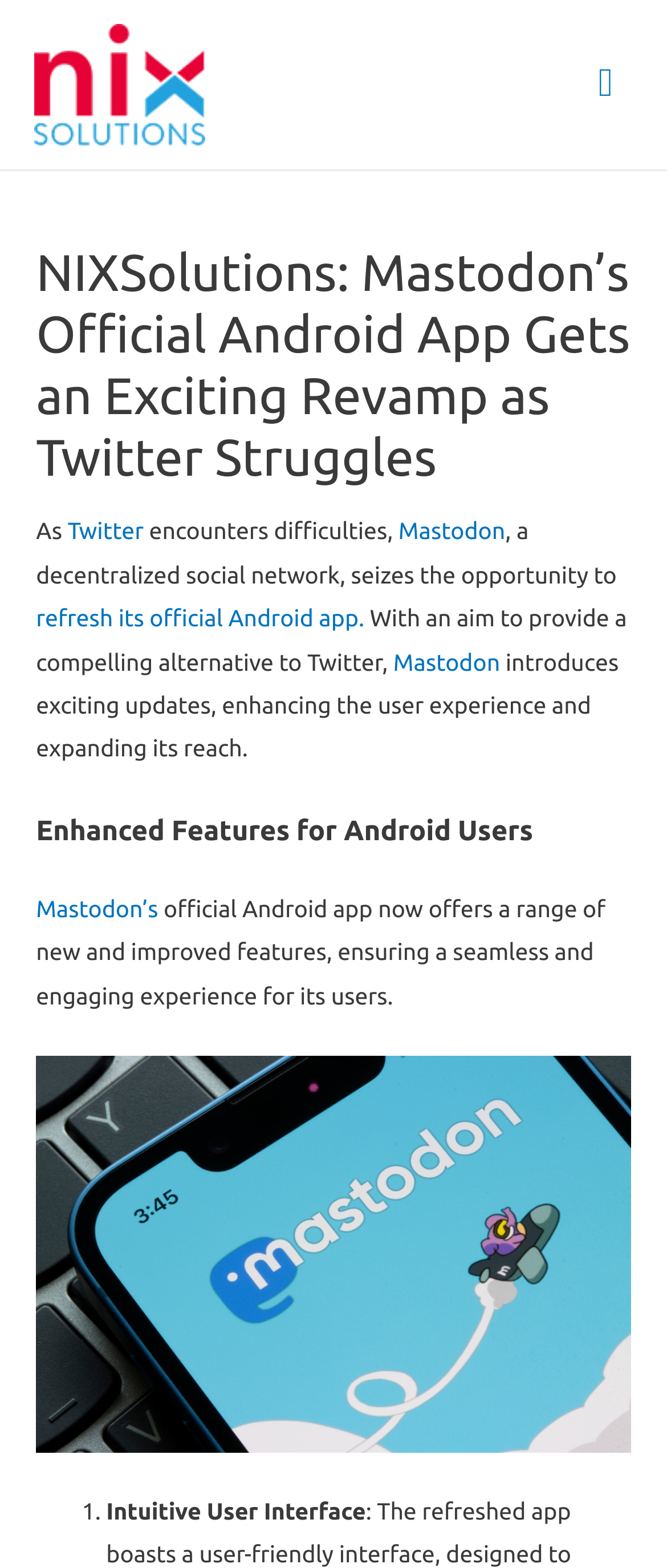Extract the bounding box coordinates for the HTML element that matches this description: "Title Page Generator". The coordinates should be four float numbers between 0 and 1, i.e., [left, top, right, bottom].

None